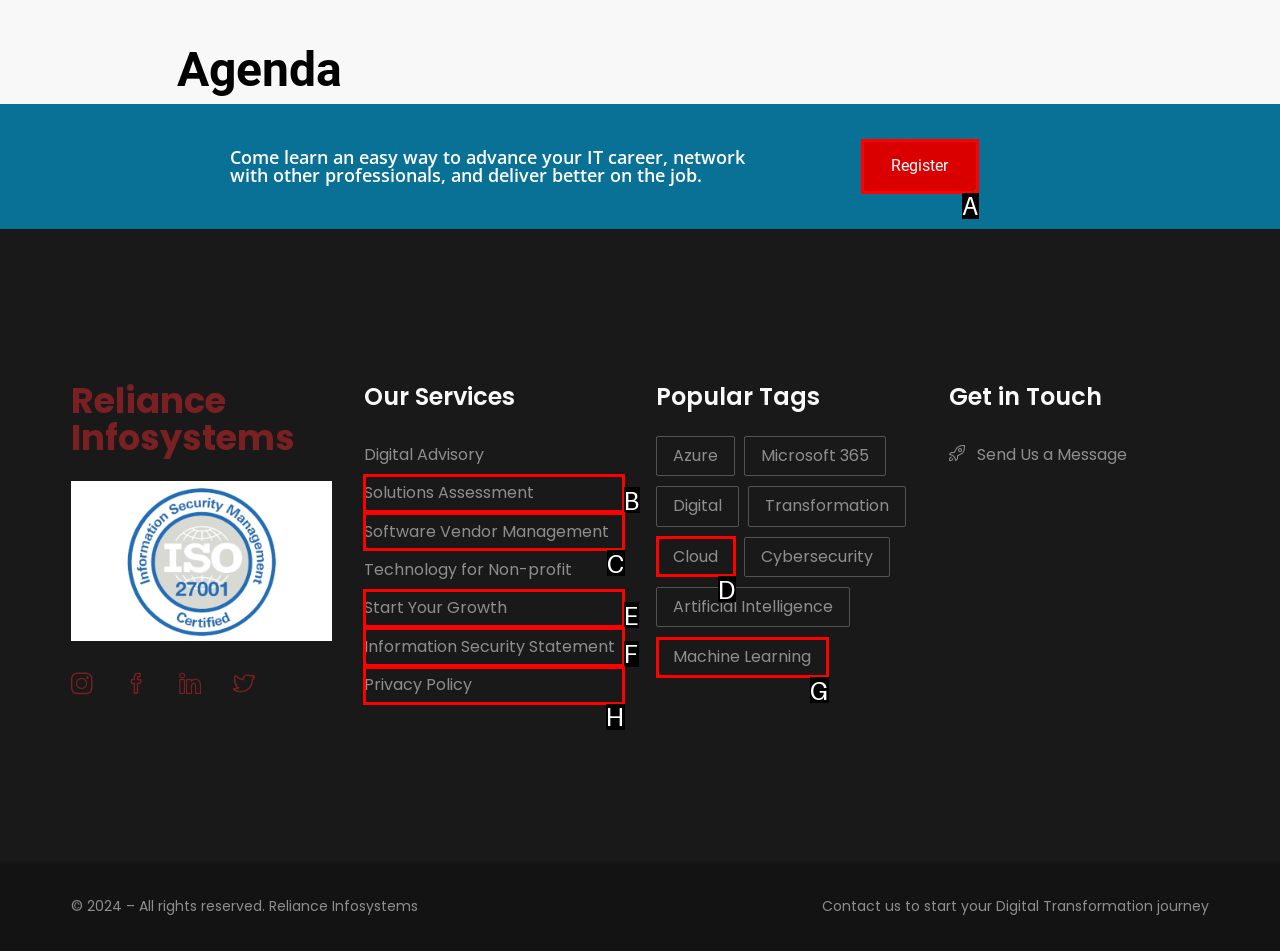Please identify the UI element that matches the description: Machine Learning
Respond with the letter of the correct option.

G